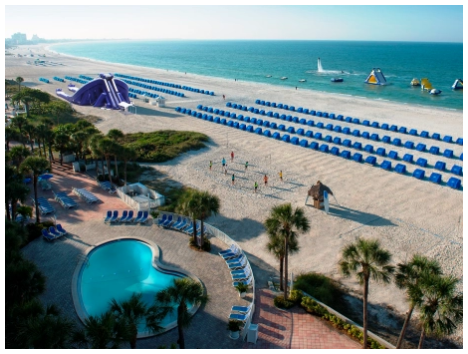Answer the following inquiry with a single word or phrase:
What is surrounding the pool in the foreground?

Lounge chairs